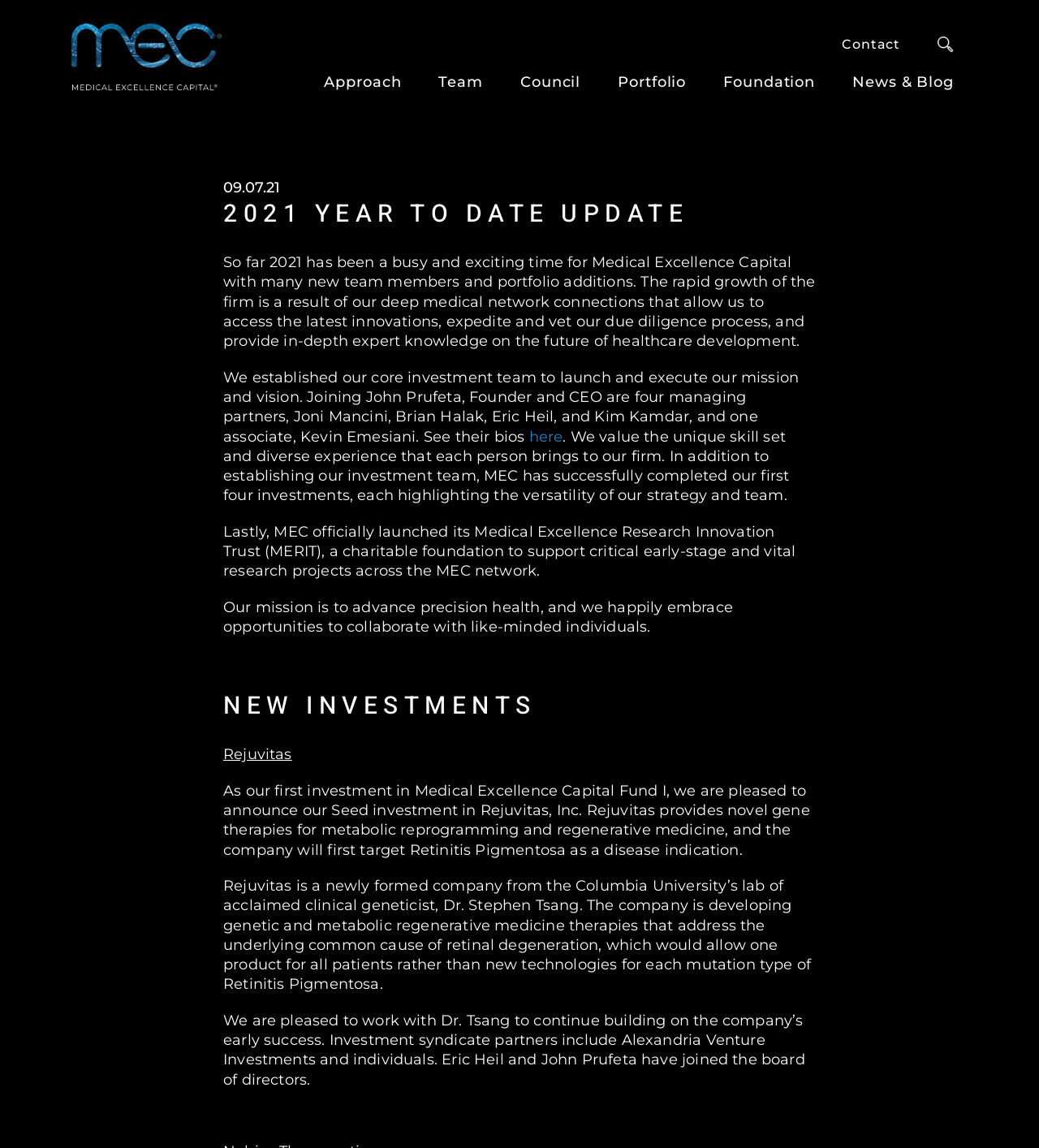How many managing partners joined John Prufeta?
Craft a detailed and extensive response to the question.

I found the answer by reading the text content of the webpage, specifically the paragraph that mentions the establishment of the core investment team, which states that four managing partners, namely Joni Mancini, Brian Halak, Eric Heil, and Kim Kamdar, joined John Prufeta.